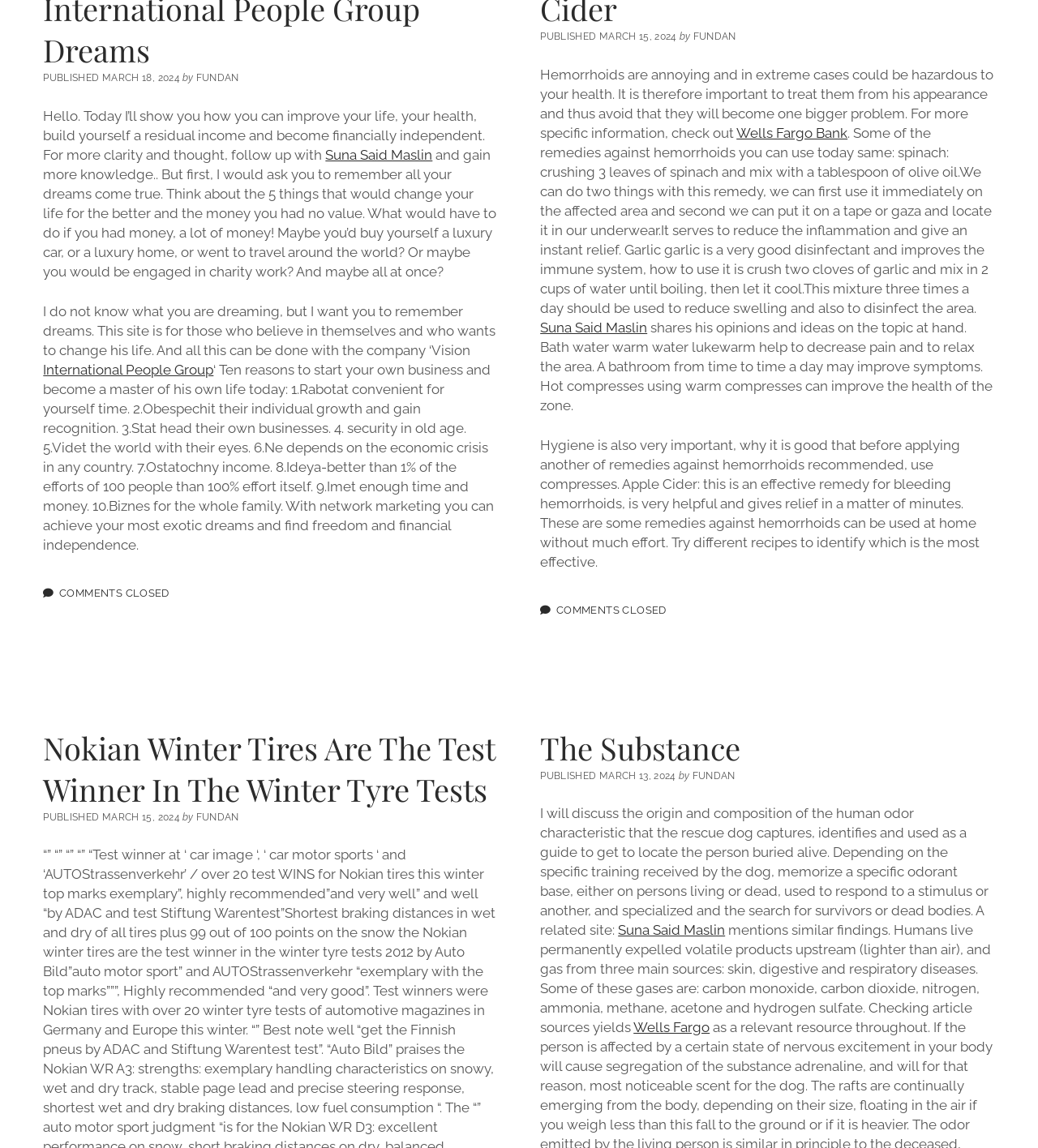Utilize the details in the image to give a detailed response to the question: How many articles are published on March 18, 2024?

I counted the articles with the published date 'MARCH 18, 2024' and found only one article.